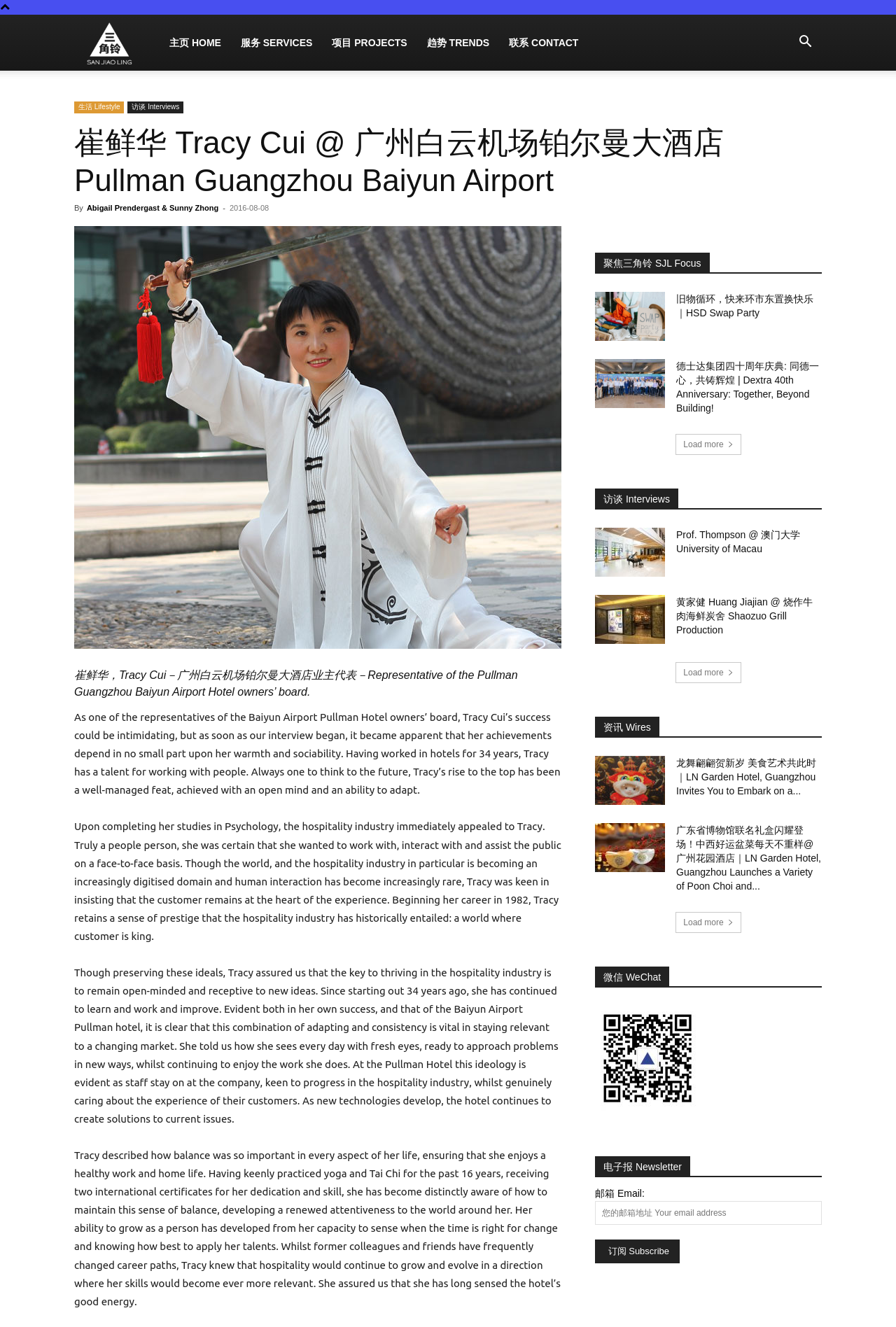Select the bounding box coordinates of the element I need to click to carry out the following instruction: "Load more interviews".

[0.754, 0.327, 0.827, 0.343]